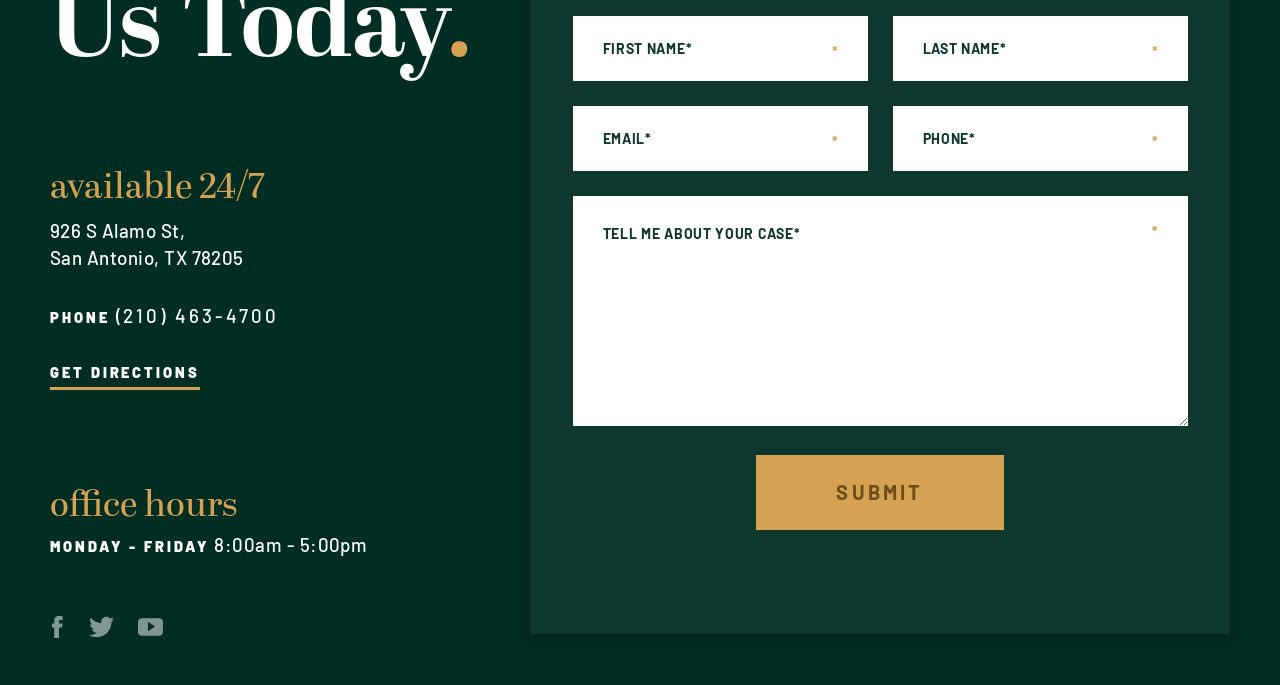Find and specify the bounding box coordinates that correspond to the clickable region for the instruction: "submit the form".

[0.591, 0.664, 0.784, 0.773]